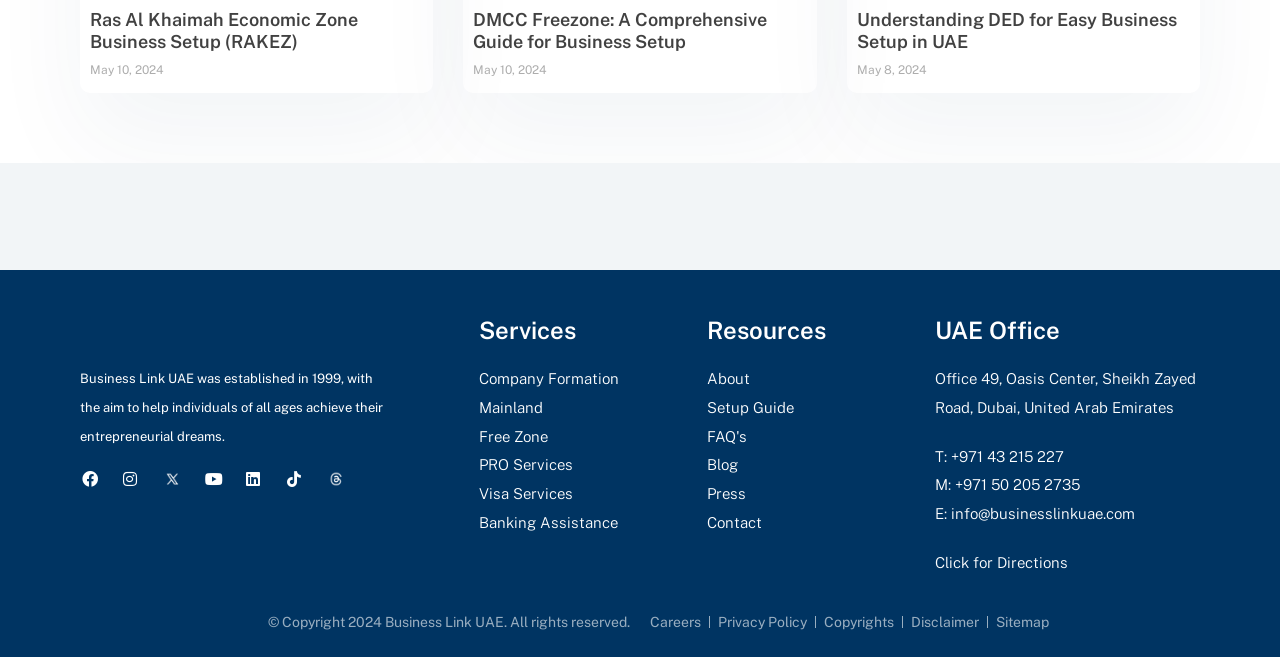Find the bounding box coordinates of the area that needs to be clicked in order to achieve the following instruction: "Get directions to the UAE office". The coordinates should be specified as four float numbers between 0 and 1, i.e., [left, top, right, bottom].

[0.73, 0.836, 0.938, 0.88]